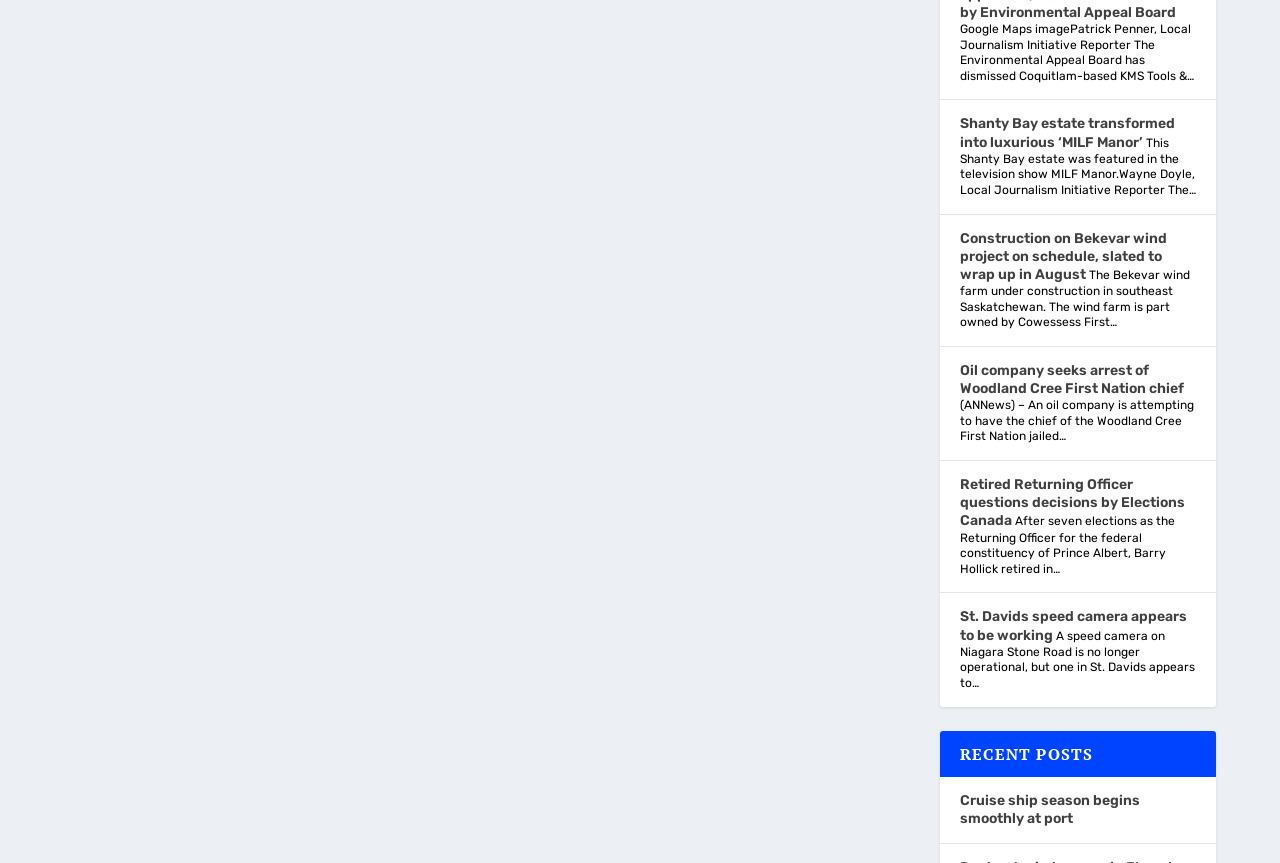Answer the question in one word or a short phrase:
What is the topic of the first news article?

Google Maps image